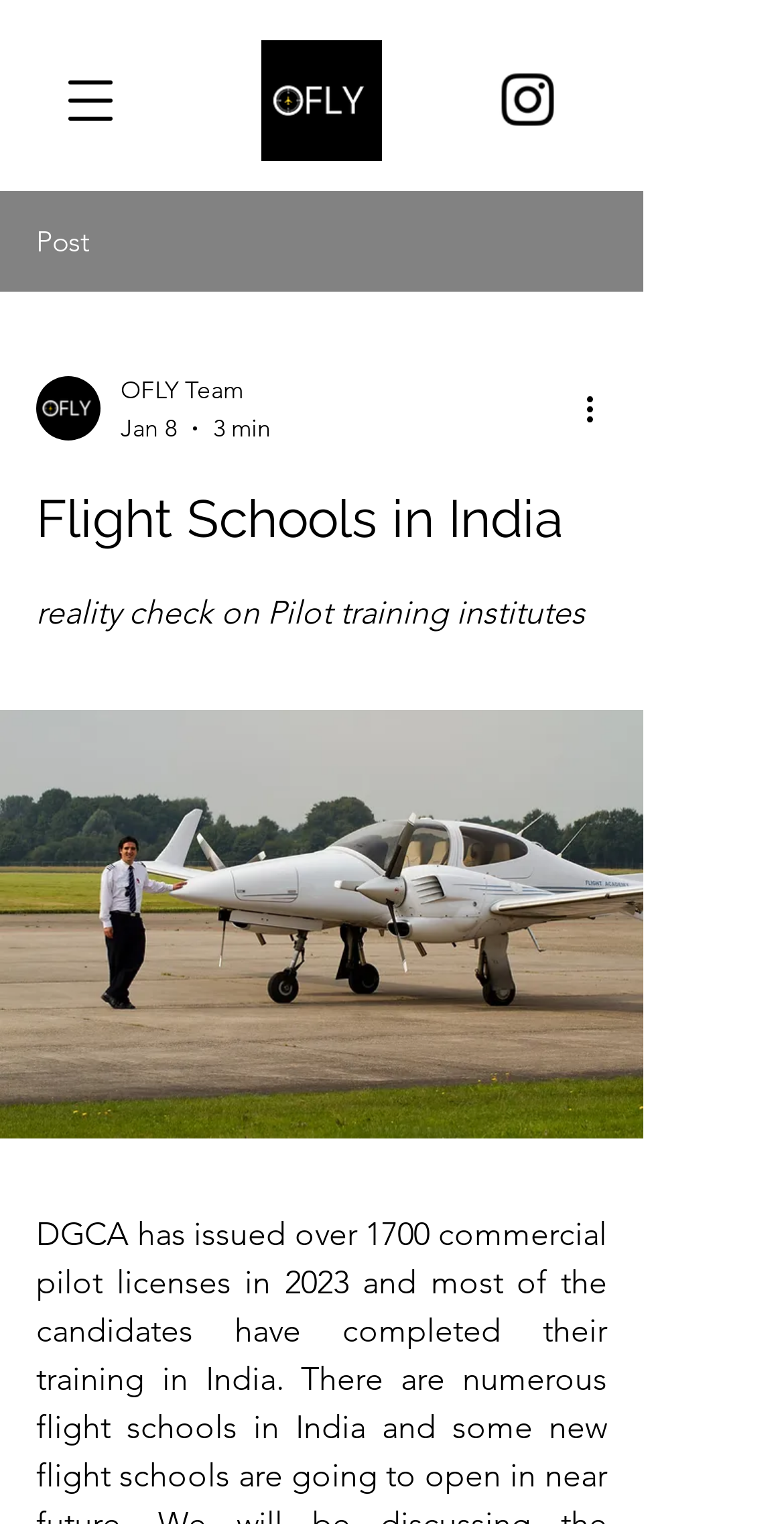Please provide a detailed answer to the question below based on the screenshot: 
What is the topic of the webpage?

I found the answer by looking at the main heading of the webpage, which says 'Flight Schools in India'. This heading is located at the top of the webpage and is the most prominent element on the page, which suggests that it is the main topic of the webpage.